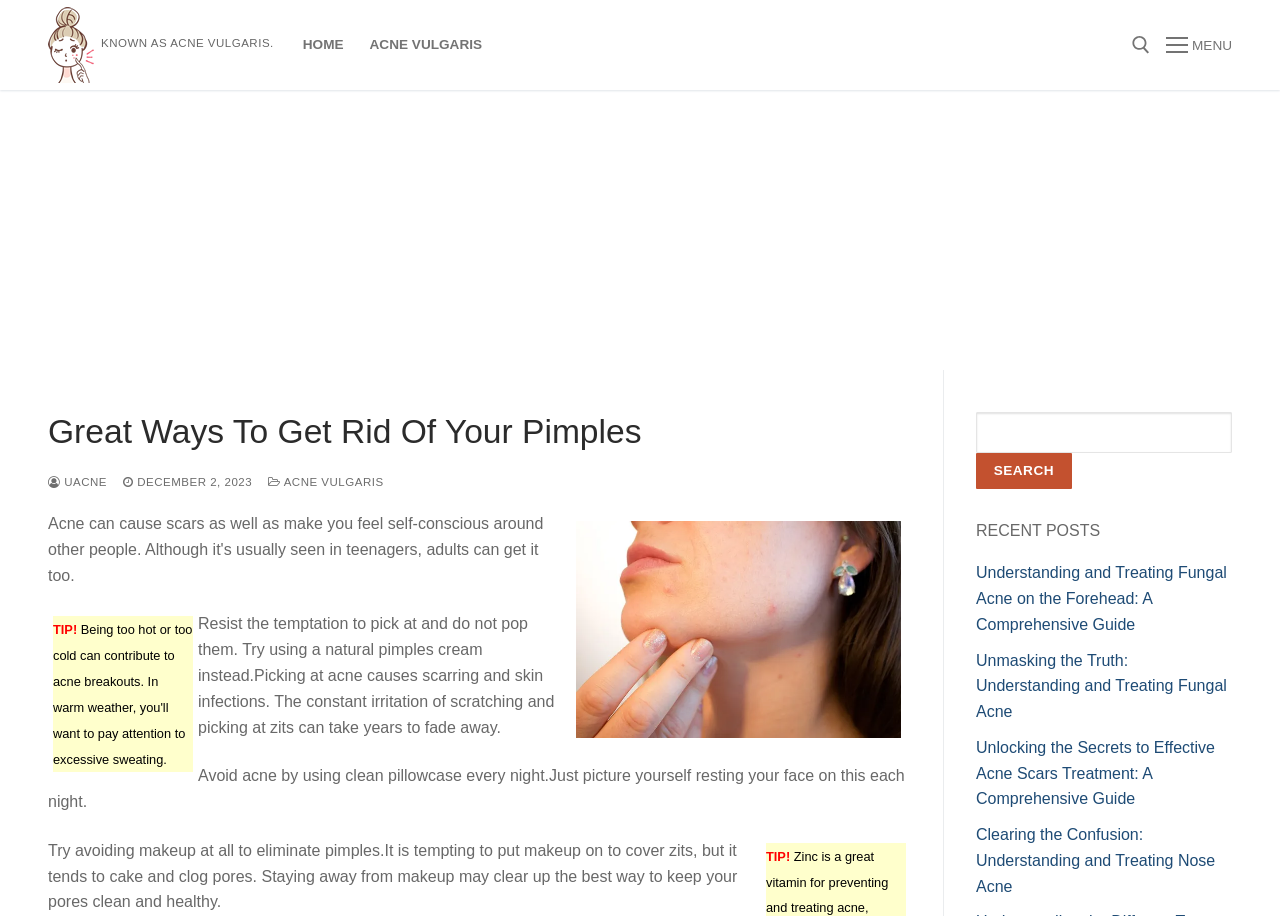Are there any images on this webpage?
Please provide a single word or phrase as your answer based on the image.

Yes